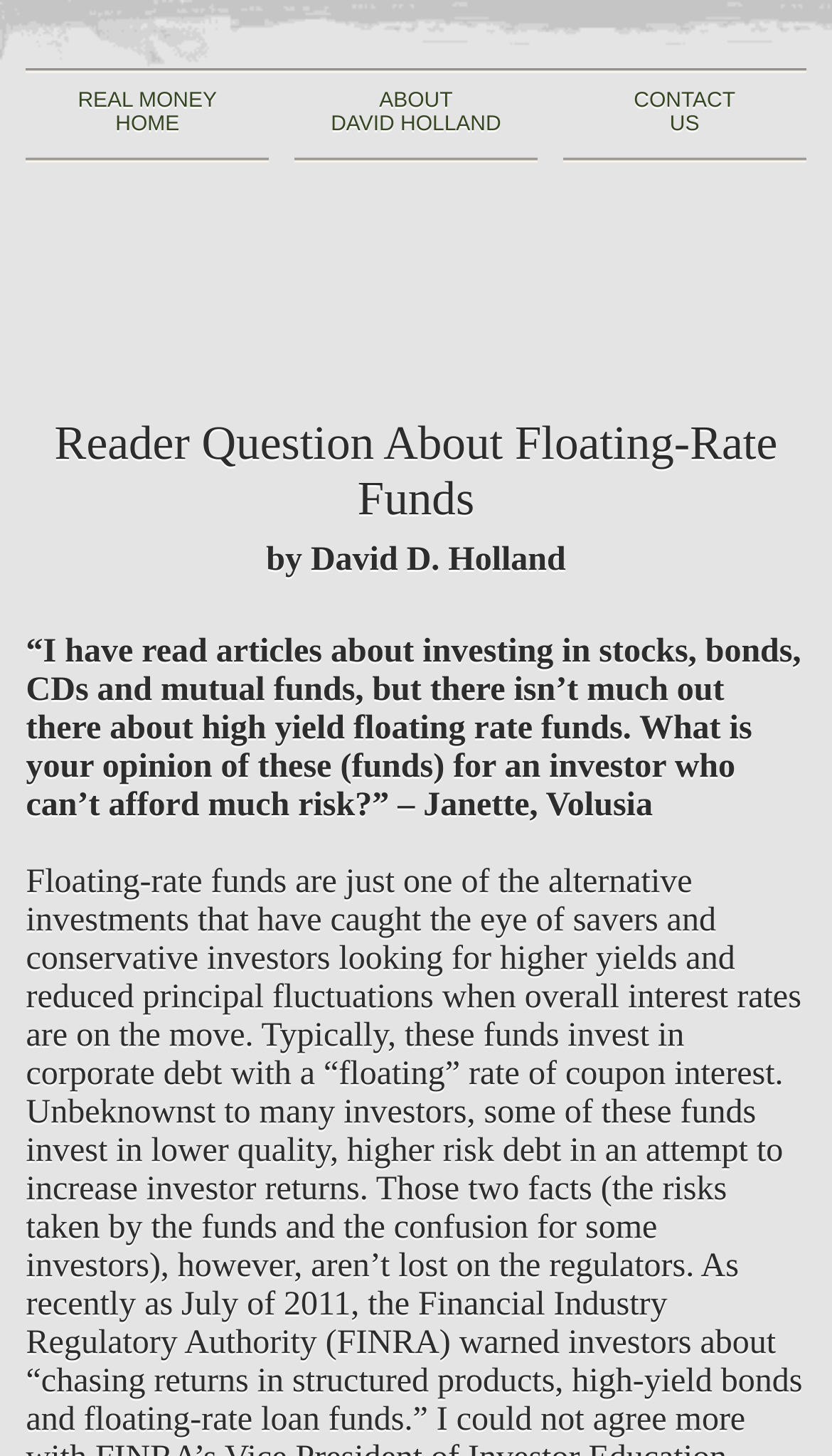Explain the features and main sections of the webpage comprehensively.

The webpage is about a reader's question regarding floating-rate funds. At the top, there is a heading with the title "Reader Question About Floating-Rate Funds" which is also a link. Below it, there are three links aligned horizontally: "REAL MONEY HOME" on the left, "ABOUT DAVID HOLLAND" in the middle, and "CONTACT US" on the right.

Further down, there is another heading with a blockquote containing the same title "Reader Question About Floating-Rate Funds". Below this heading, there is a subheading "by David D. Holland". Following this, there is a small gap, and then a paragraph of text that quotes a reader's question about high-yield floating-rate funds, specifically asking for an opinion on these funds for an investor with low risk tolerance.